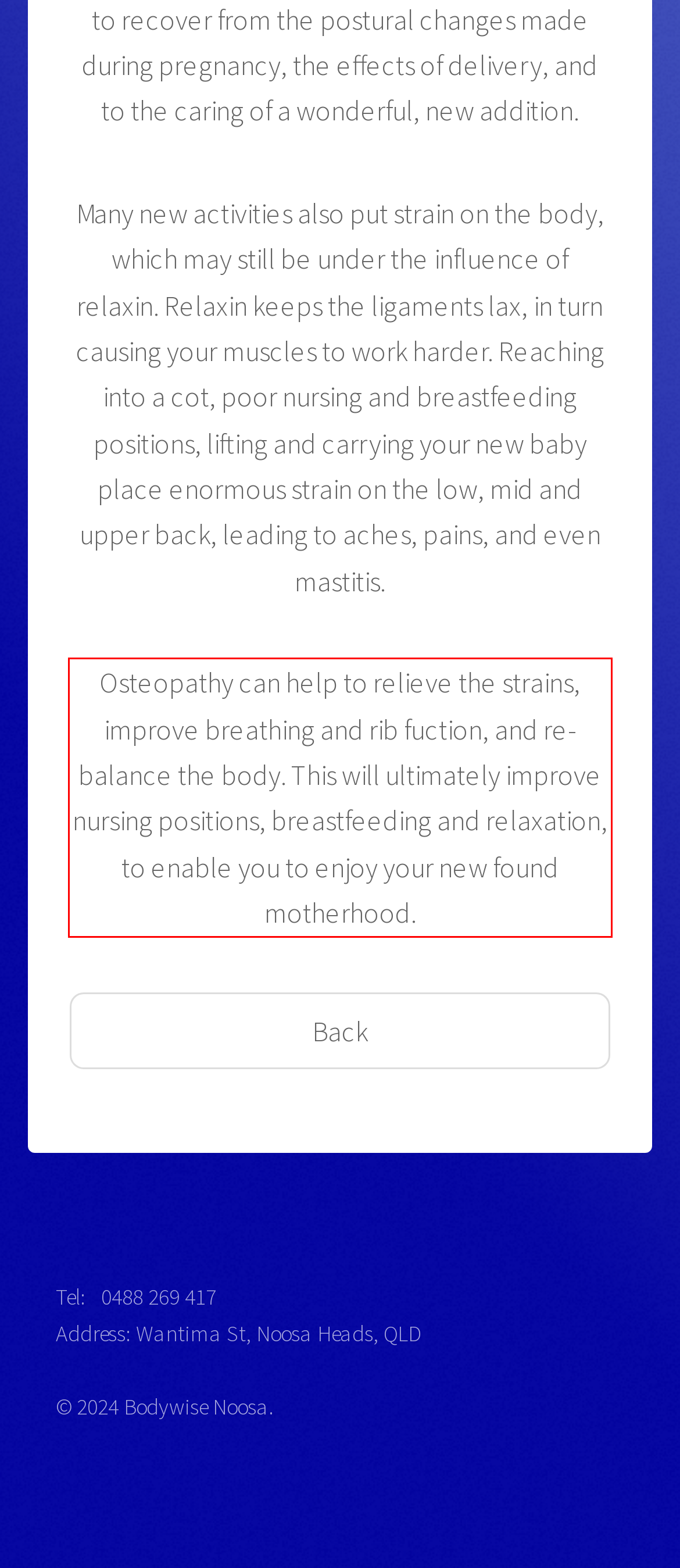You have a screenshot of a webpage where a UI element is enclosed in a red rectangle. Perform OCR to capture the text inside this red rectangle.

Osteopathy can help to relieve the strains, improve breathing and rib fuction, and re-balance the body. This will ultimately improve nursing positions, breastfeeding and relaxation, to enable you to enjoy your new found motherhood.